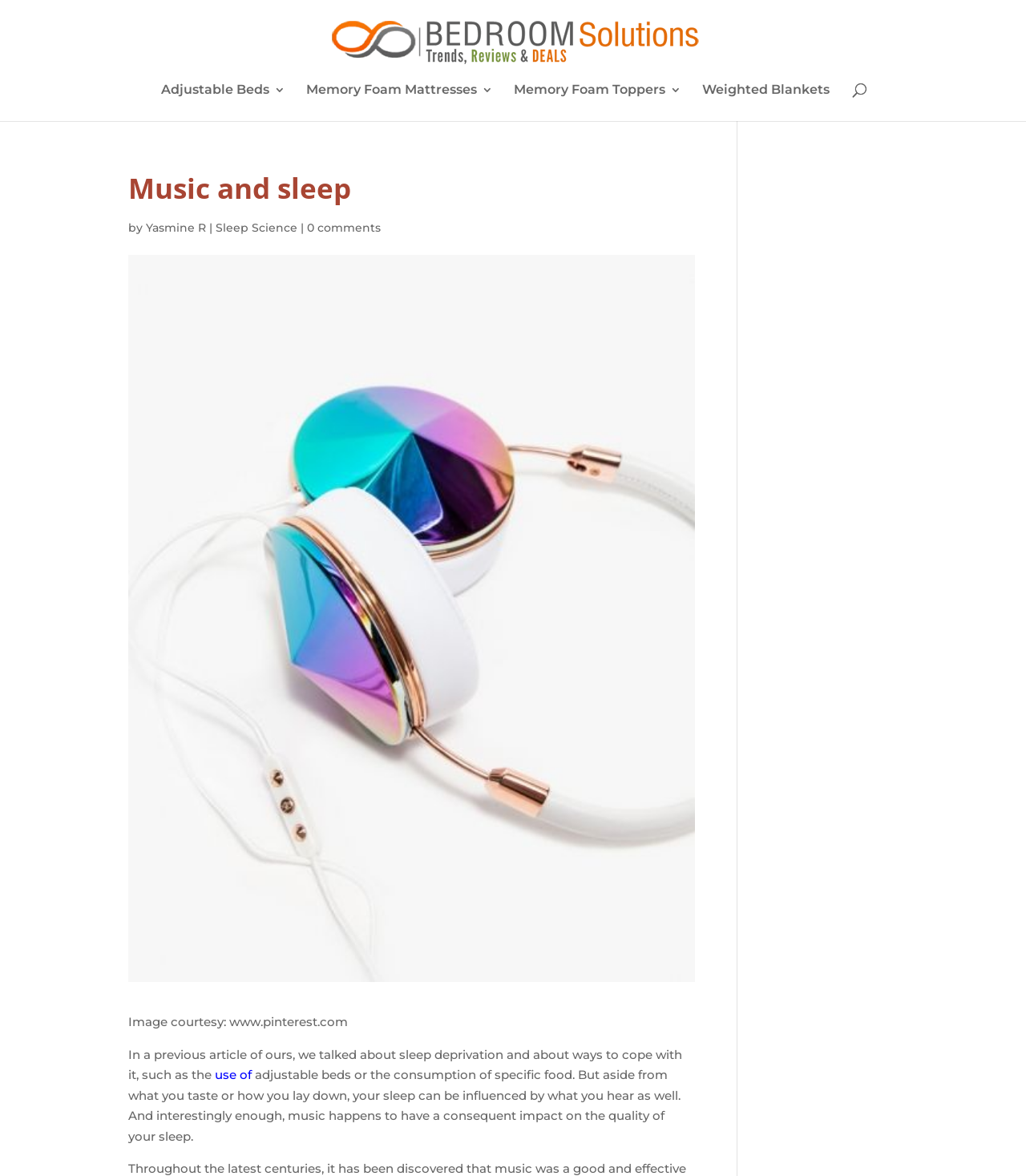Please provide a brief answer to the following inquiry using a single word or phrase:
What is mentioned as a way to cope with sleep deprivation?

Adjustable beds